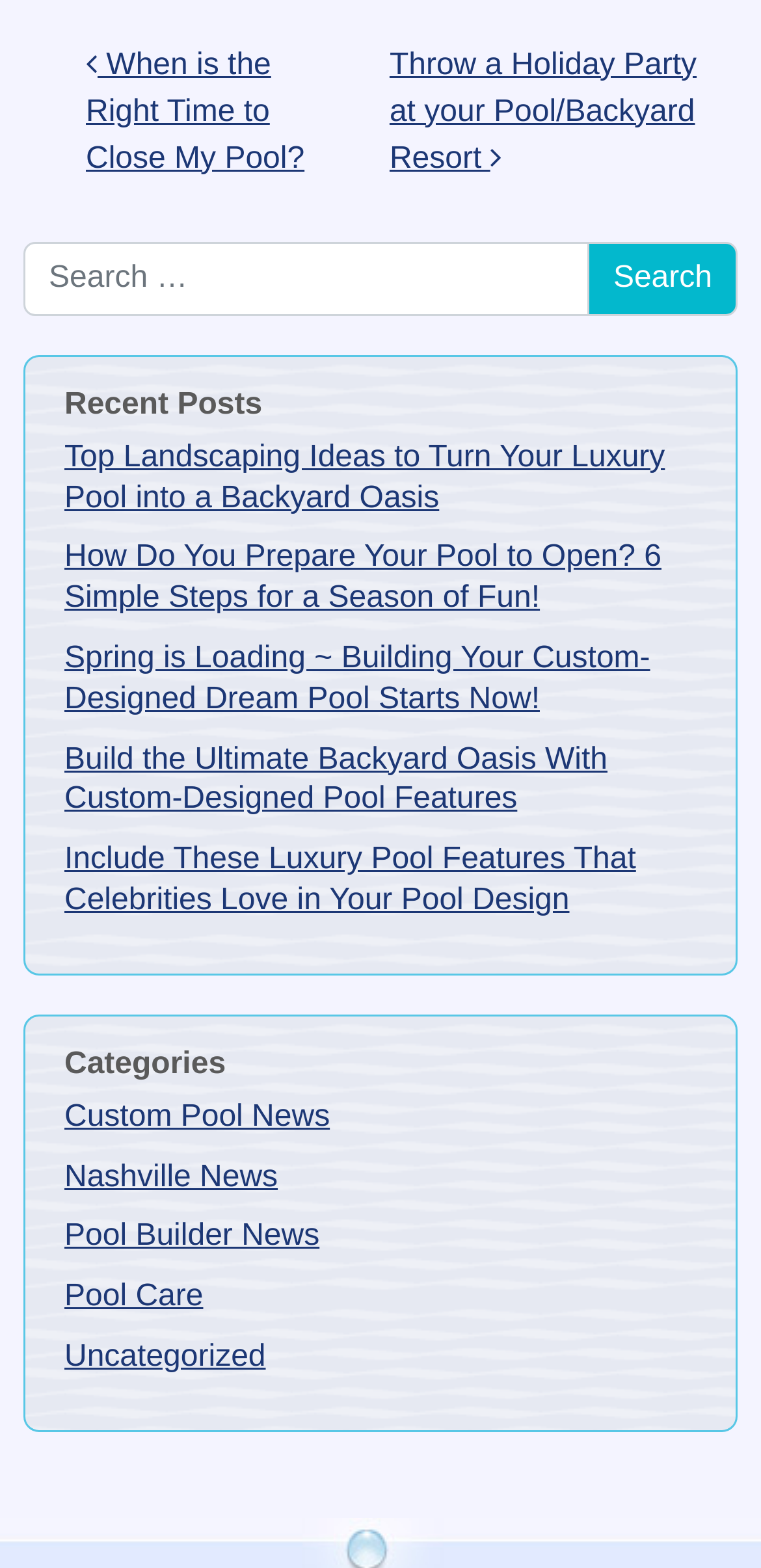Answer the question with a single word or phrase: 
What is the category of the third link?

Pool Builder News